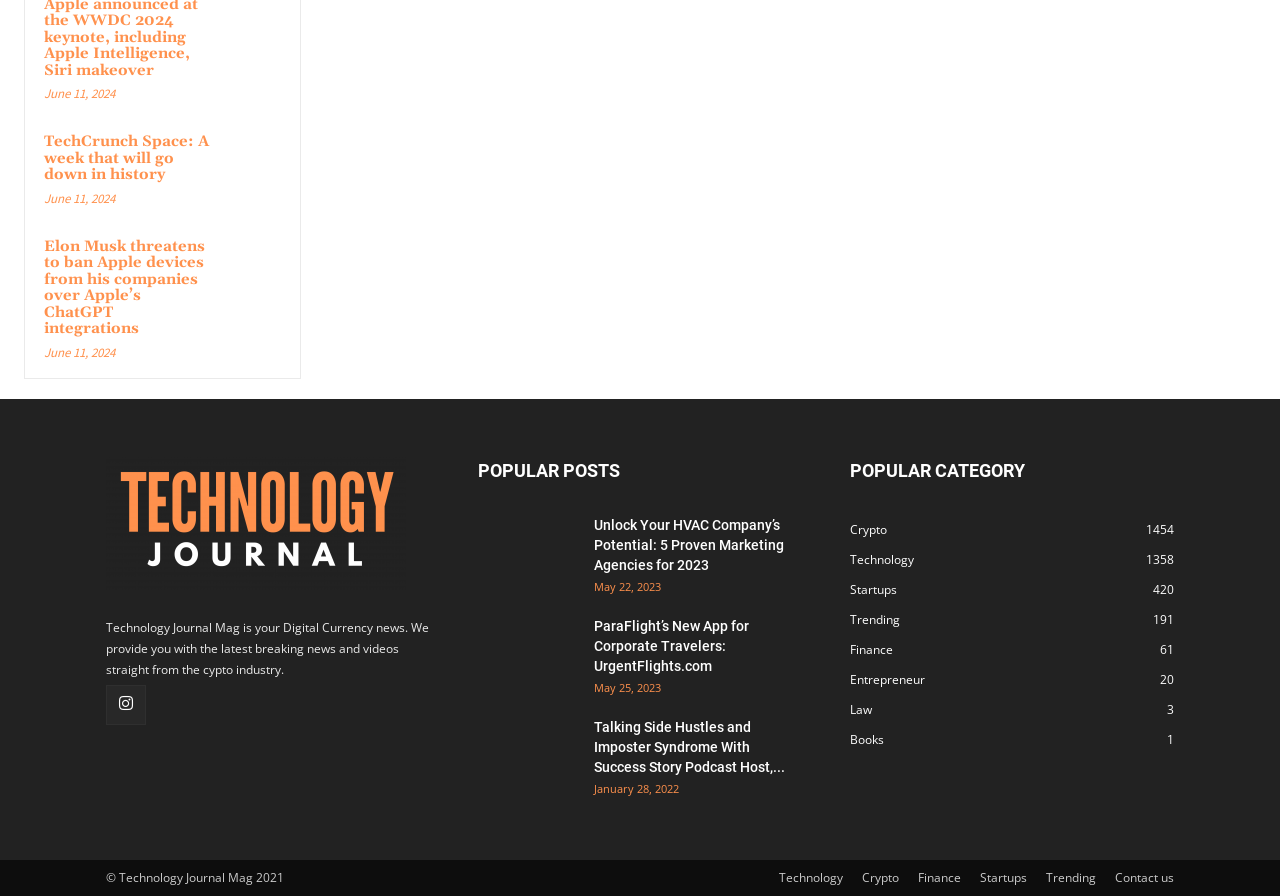Predict the bounding box for the UI component with the following description: "Technology1358".

[0.664, 0.615, 0.714, 0.634]